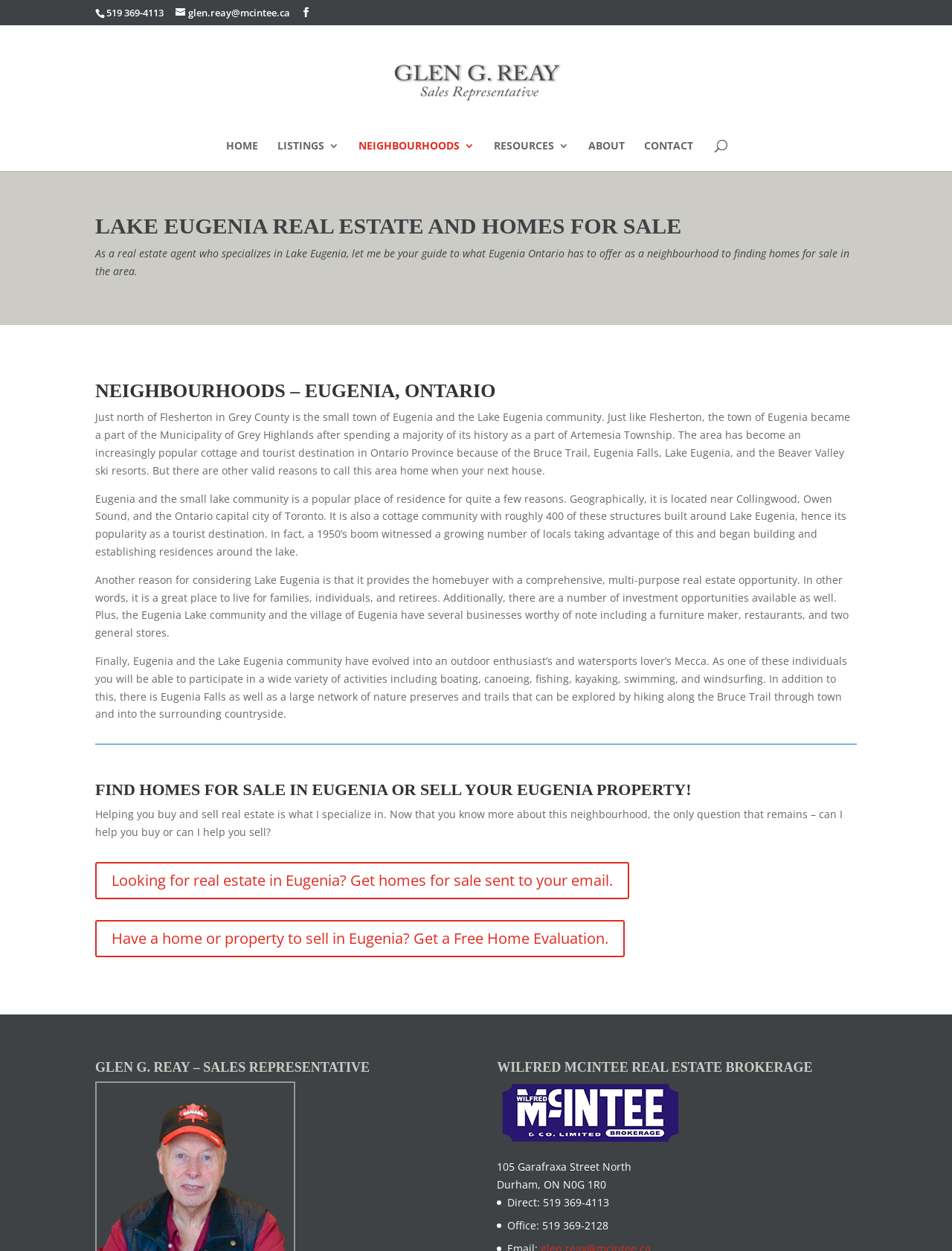Identify the bounding box coordinates of the region that should be clicked to execute the following instruction: "Search for homes".

[0.157, 0.019, 0.877, 0.021]